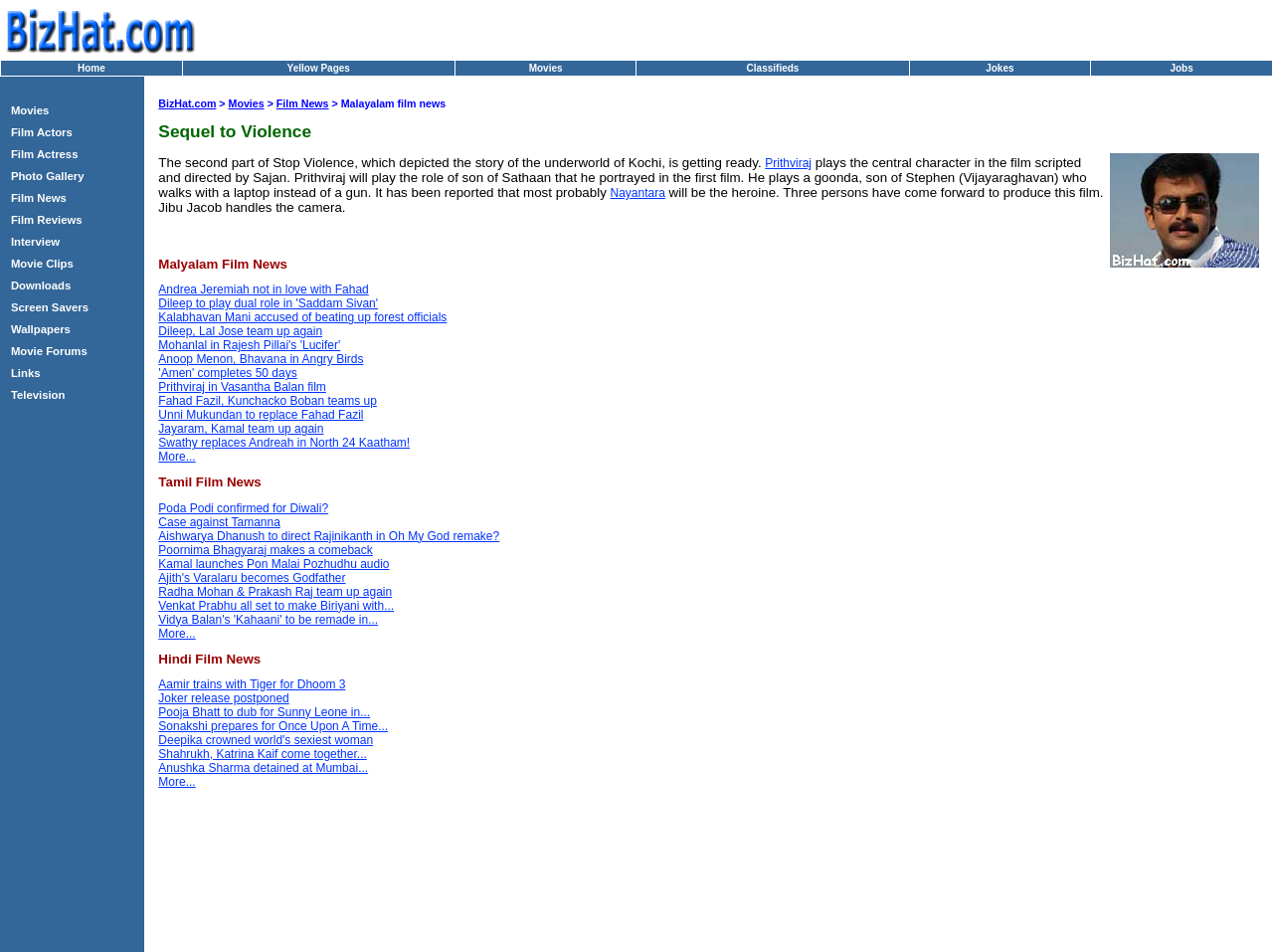Please find the bounding box coordinates of the clickable region needed to complete the following instruction: "Click on Home". The bounding box coordinates must consist of four float numbers between 0 and 1, i.e., [left, top, right, bottom].

[0.061, 0.066, 0.083, 0.077]